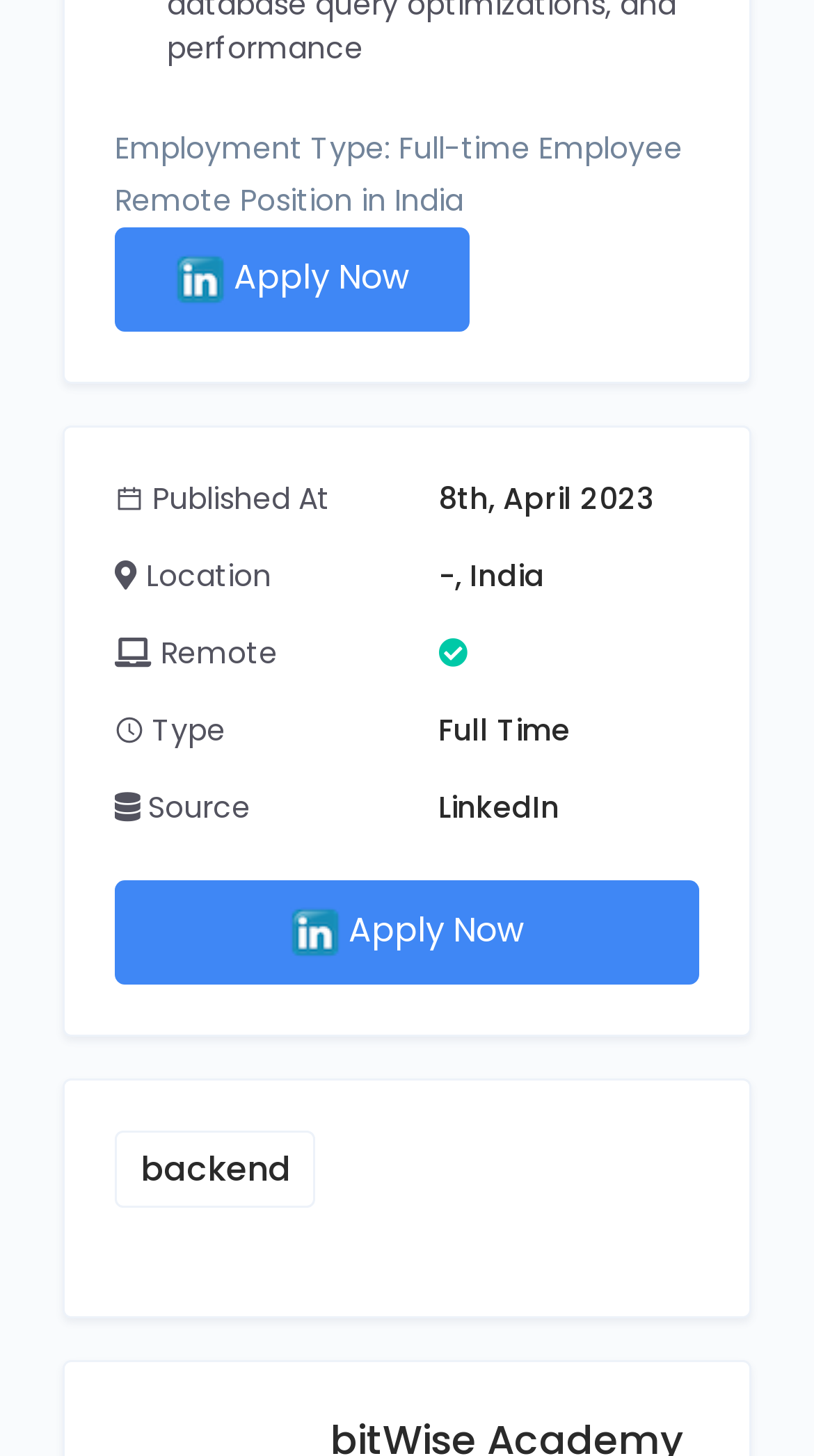Answer the question below in one word or phrase:
How many 'Apply Now' buttons are there?

2